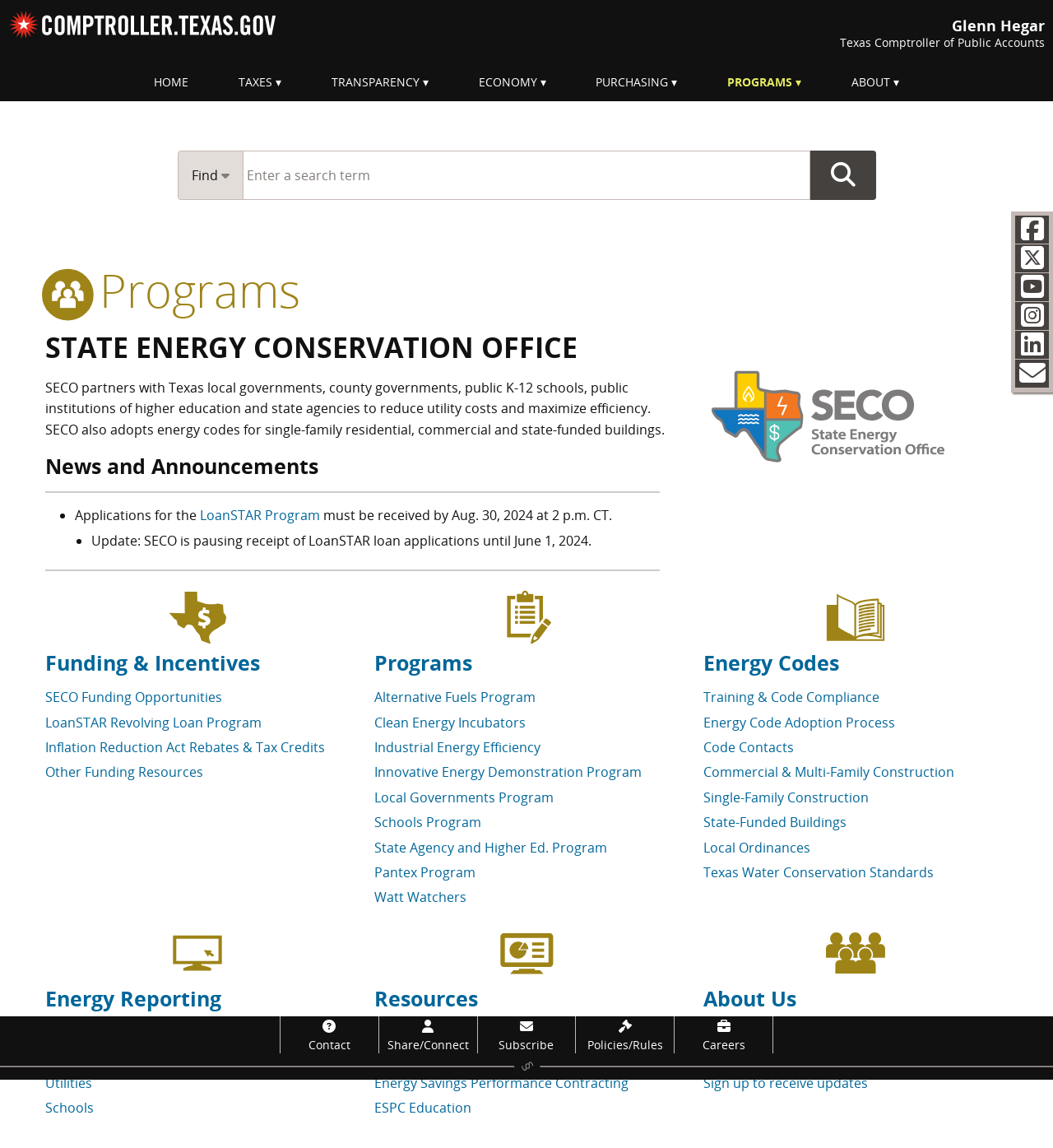Please determine the bounding box coordinates for the element that should be clicked to follow these instructions: "Explore the Funding & Incentives page".

[0.043, 0.509, 0.332, 0.588]